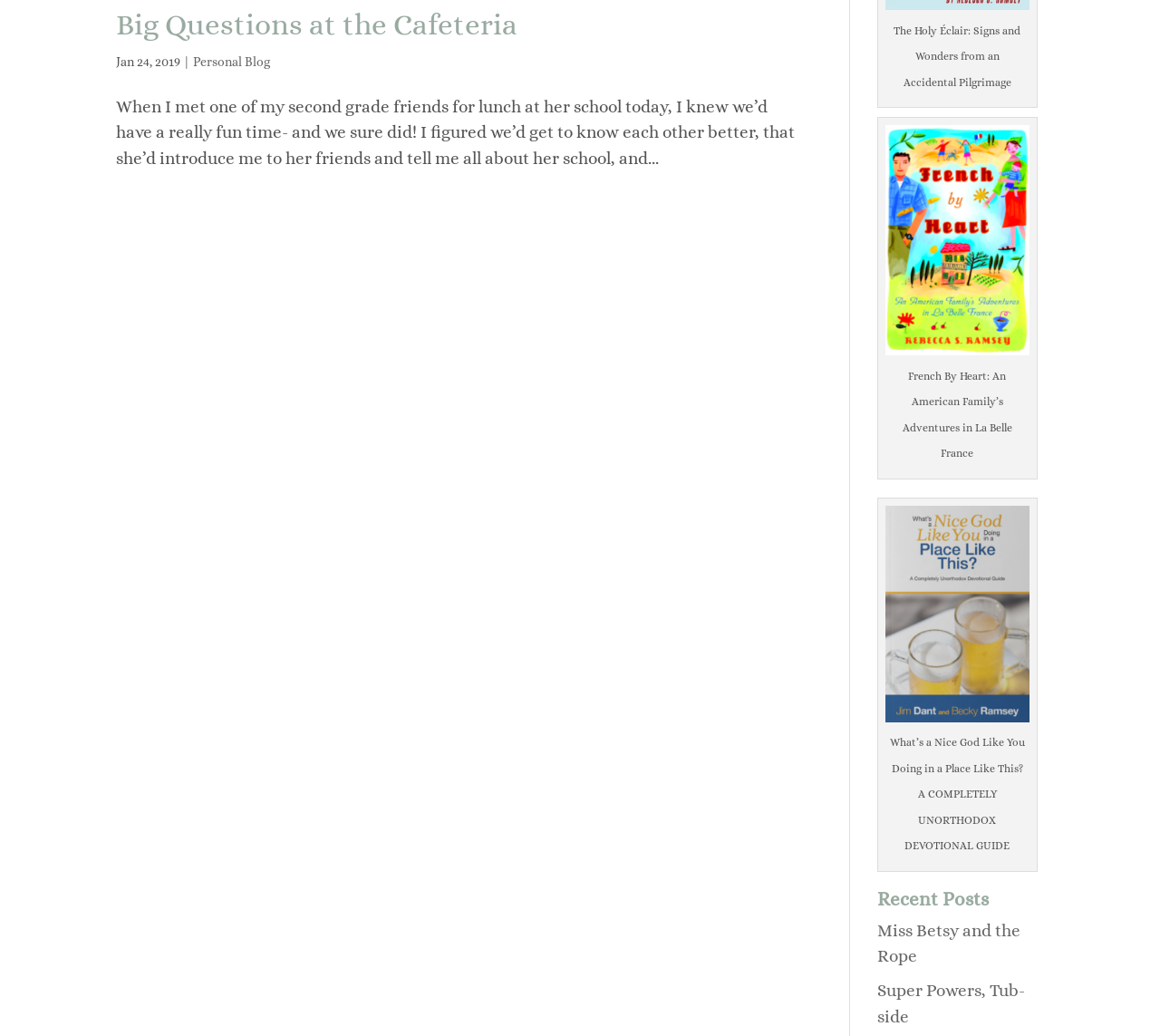Provide the bounding box coordinates of the HTML element this sentence describes: "Personal Blog". The bounding box coordinates consist of four float numbers between 0 and 1, i.e., [left, top, right, bottom].

[0.166, 0.053, 0.233, 0.067]